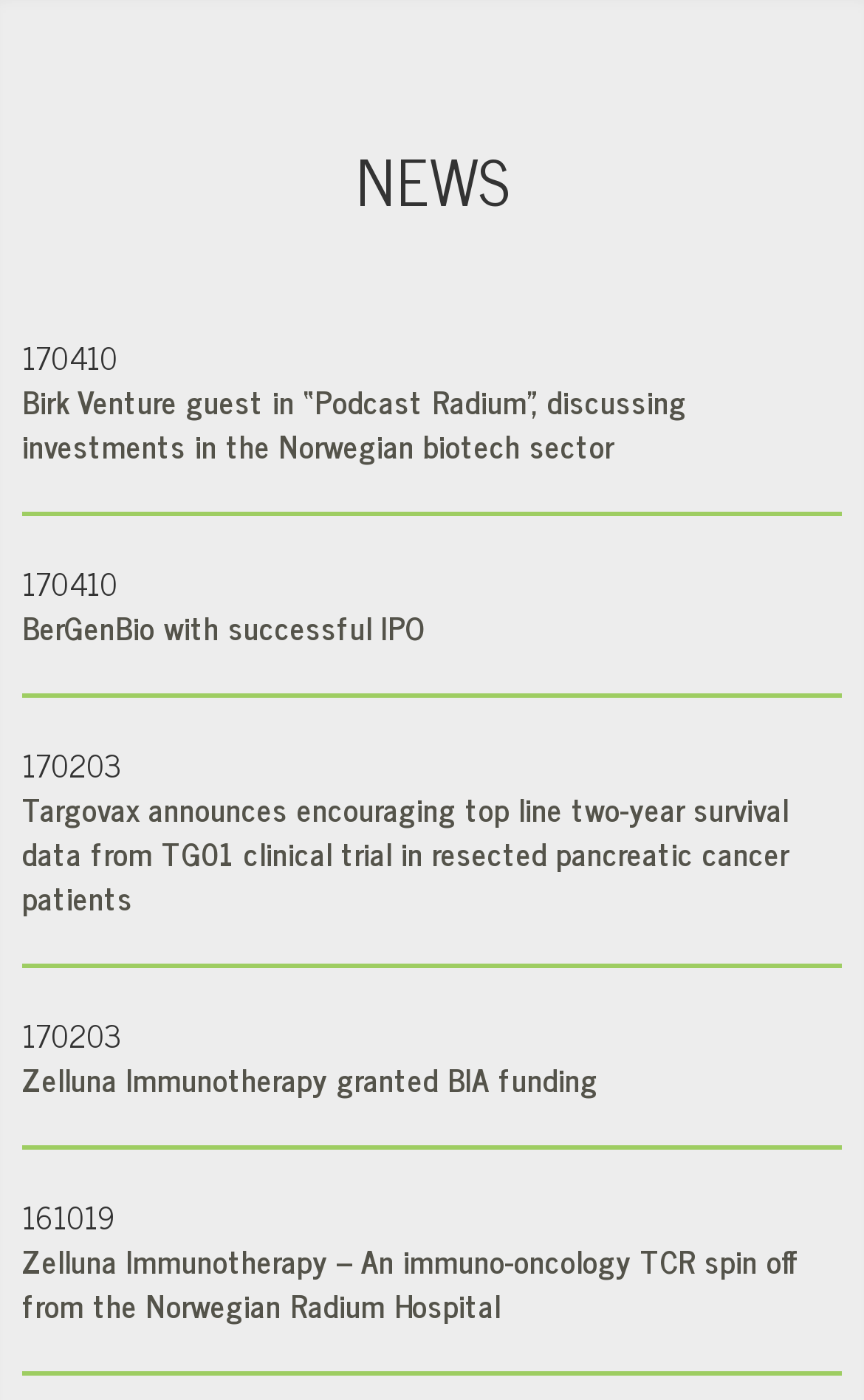Answer the following query concisely with a single word or phrase:
What is the category of the webpage?

NEWS